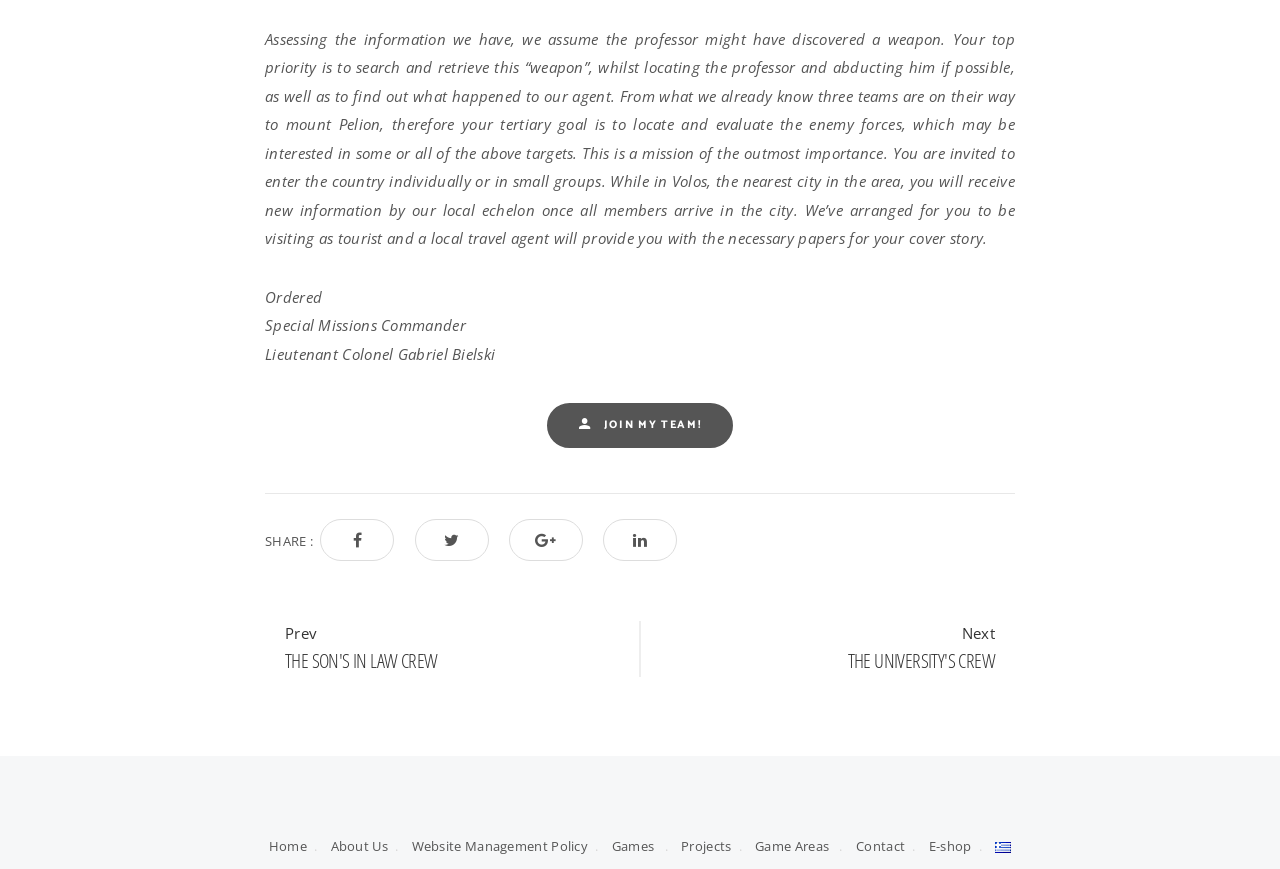Show the bounding box coordinates for the element that needs to be clicked to execute the following instruction: "Go to next post". Provide the coordinates in the form of four float numbers between 0 and 1, i.e., [left, top, right, bottom].

[0.501, 0.715, 0.793, 0.779]